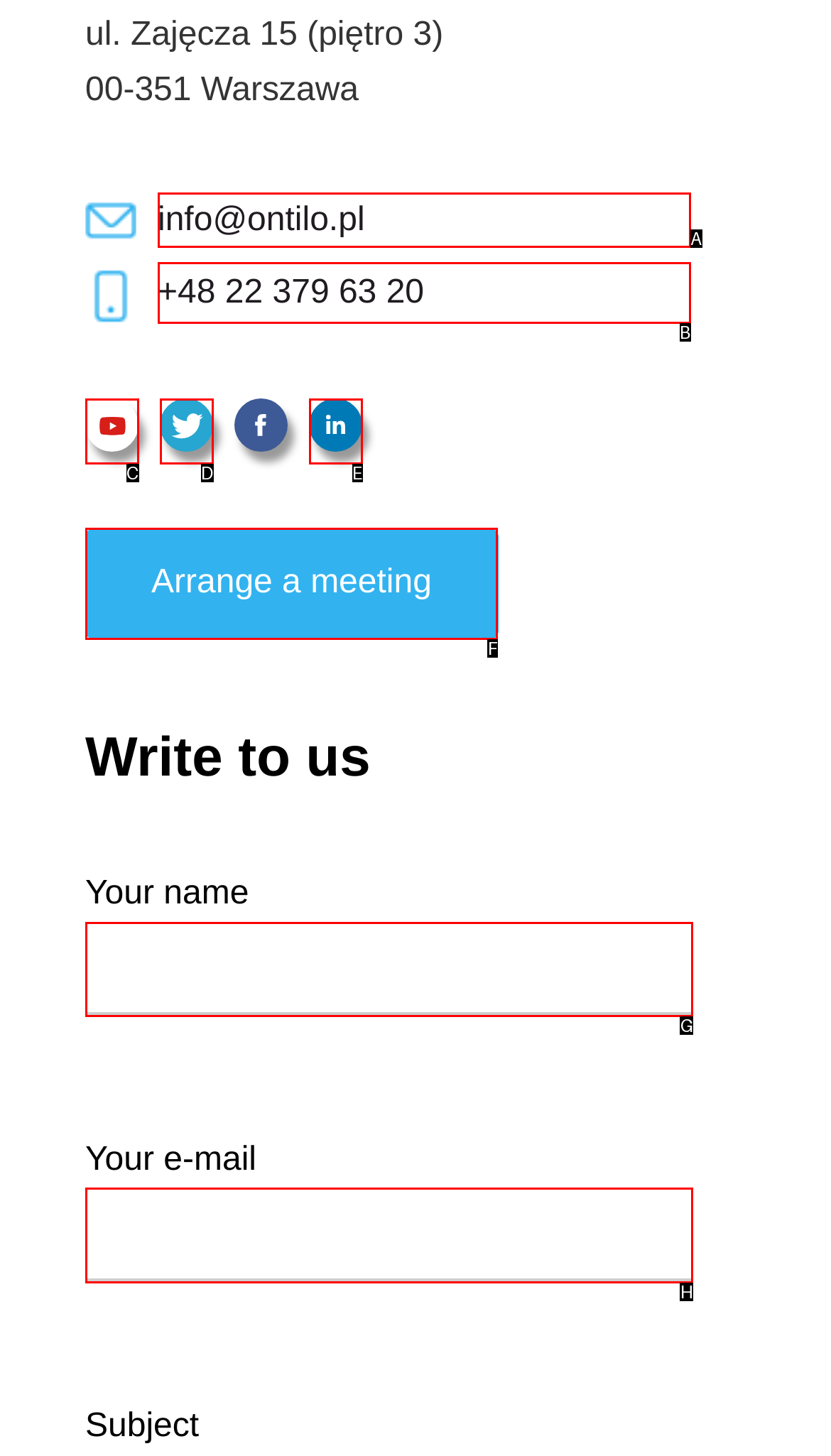Match the option to the description: name="your-email"
State the letter of the correct option from the available choices.

H